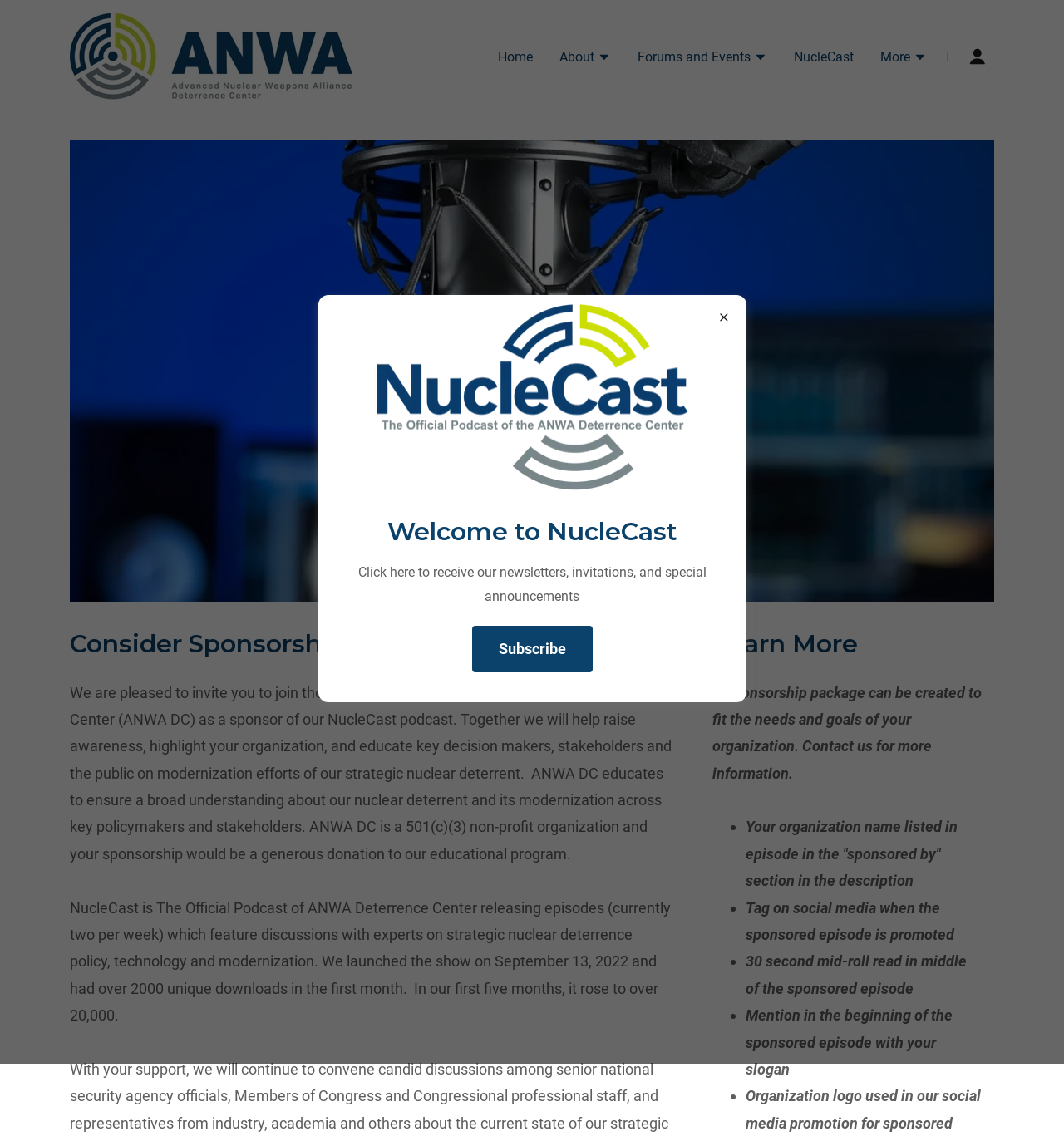Refer to the element description Forums and Events and identify the corresponding bounding box in the screenshot. Format the coordinates as (top-left x, top-left y, bottom-right x, bottom-right y) with values in the range of 0 to 1.

[0.599, 0.041, 0.721, 0.062]